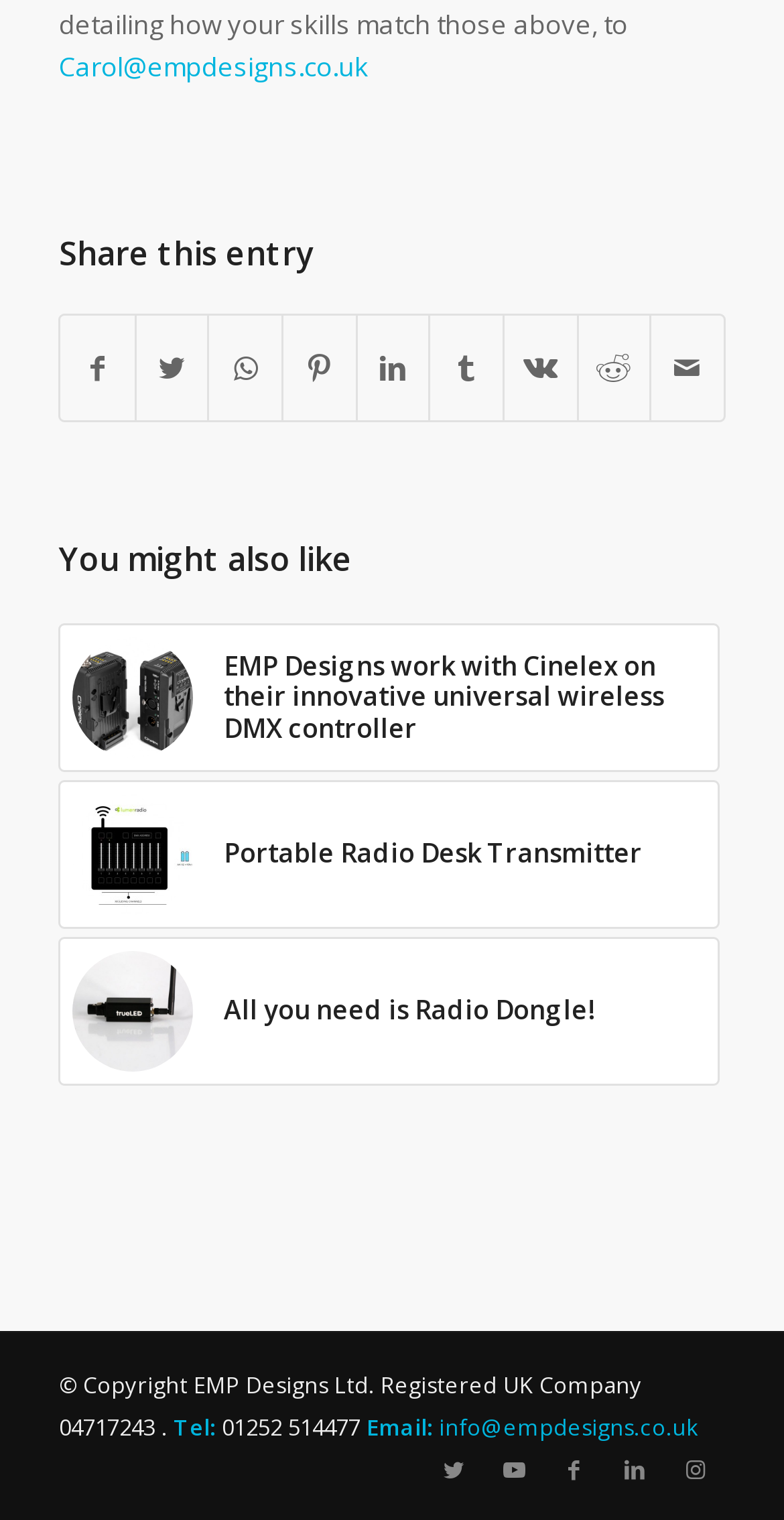Using the element description Portable Radio Desk Transmitter, predict the bounding box coordinates for the UI element. Provide the coordinates in (top-left x, top-left y, bottom-right x, bottom-right y) format with values ranging from 0 to 1.

[0.075, 0.513, 0.917, 0.611]